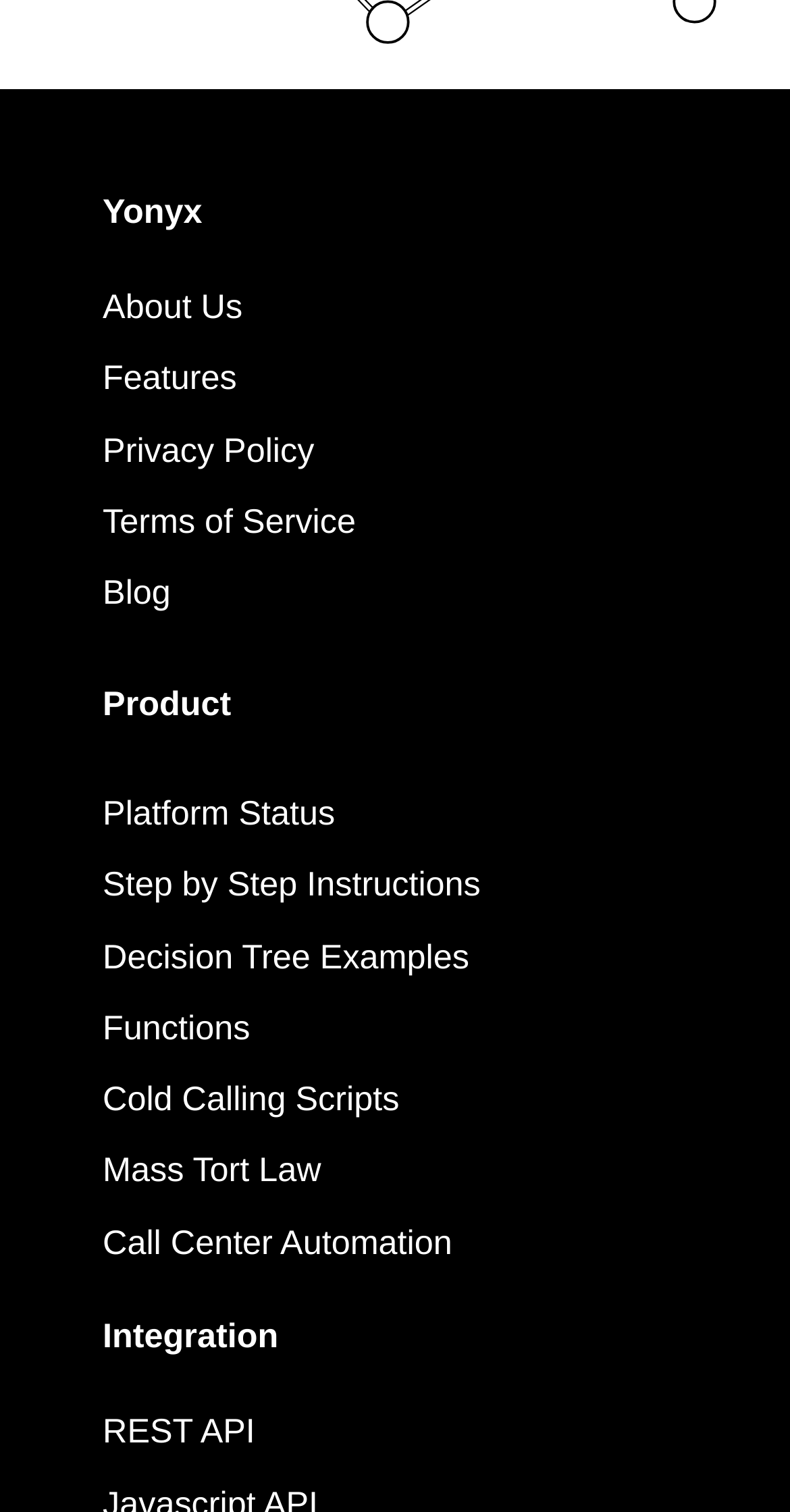What is the second link under the 'Integration' heading?
Could you answer the question in a detailed manner, providing as much information as possible?

There is only one link under the 'Integration' heading, which is 'REST API'. Therefore, there is no second link.